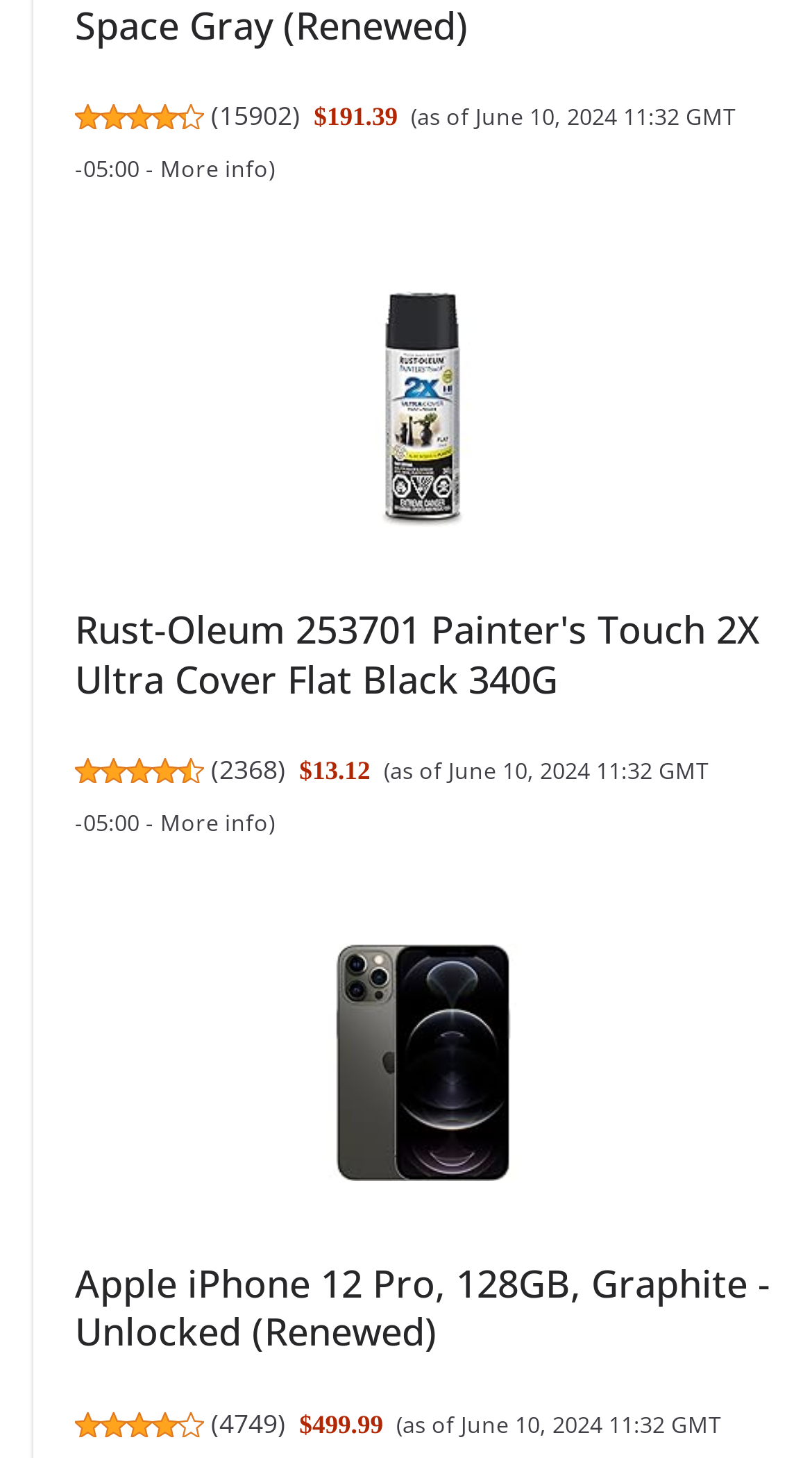Identify the bounding box coordinates for the UI element described as: "More info". The coordinates should be provided as four floats between 0 and 1: [left, top, right, bottom].

[0.197, 0.106, 0.331, 0.126]